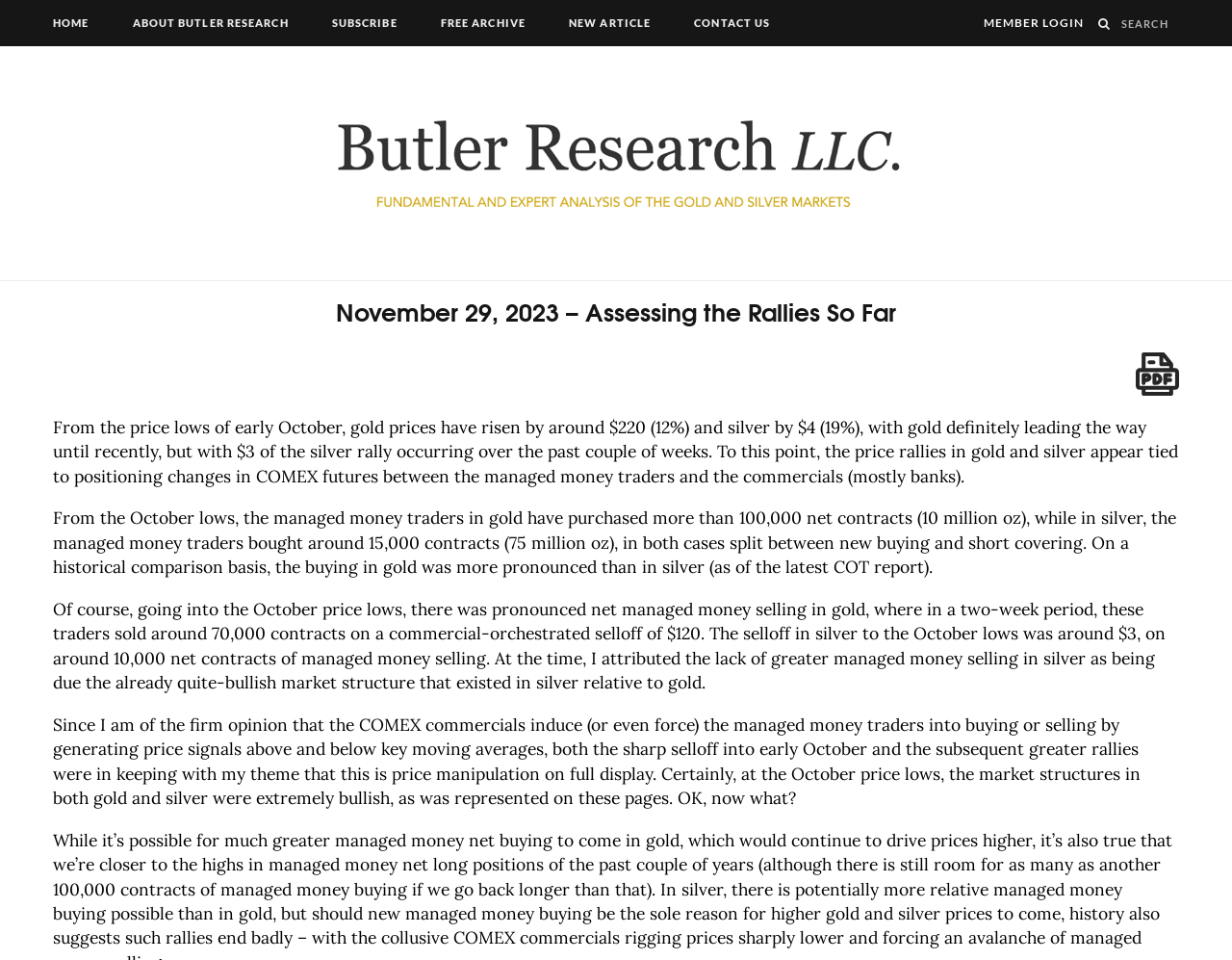What is the author's opinion on the COMEX commercials?
Based on the image, respond with a single word or phrase.

They manipulate prices